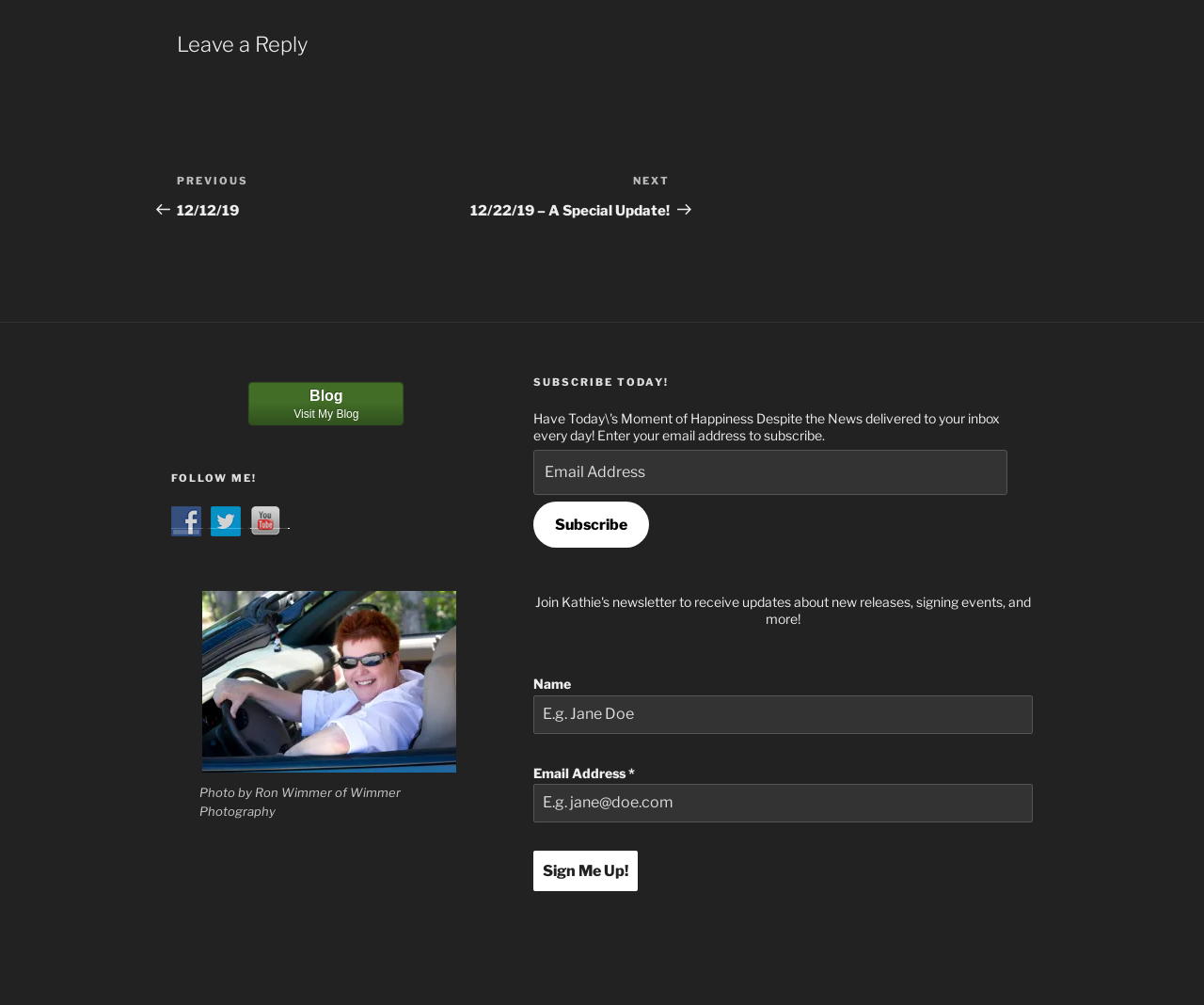Indicate the bounding box coordinates of the clickable region to achieve the following instruction: "Subscribe today."

[0.443, 0.373, 0.858, 0.388]